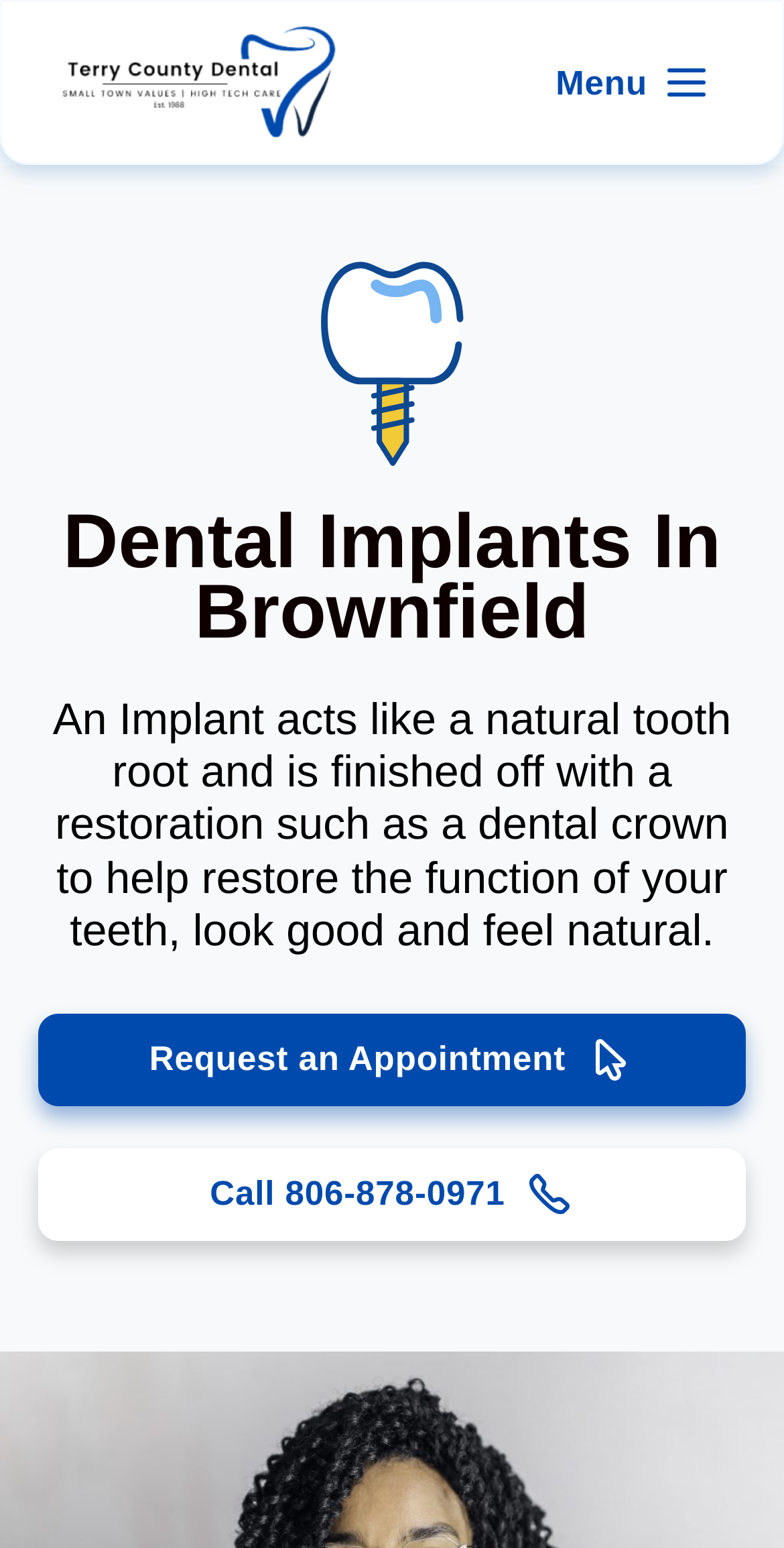Please answer the following question as detailed as possible based on the image: 
Is there a menu on this webpage?

I found that there is a menu on this webpage by looking at the button with the text 'Menu' which is located at the top of the webpage. This button suggests that there is a menu that I can access on this webpage.